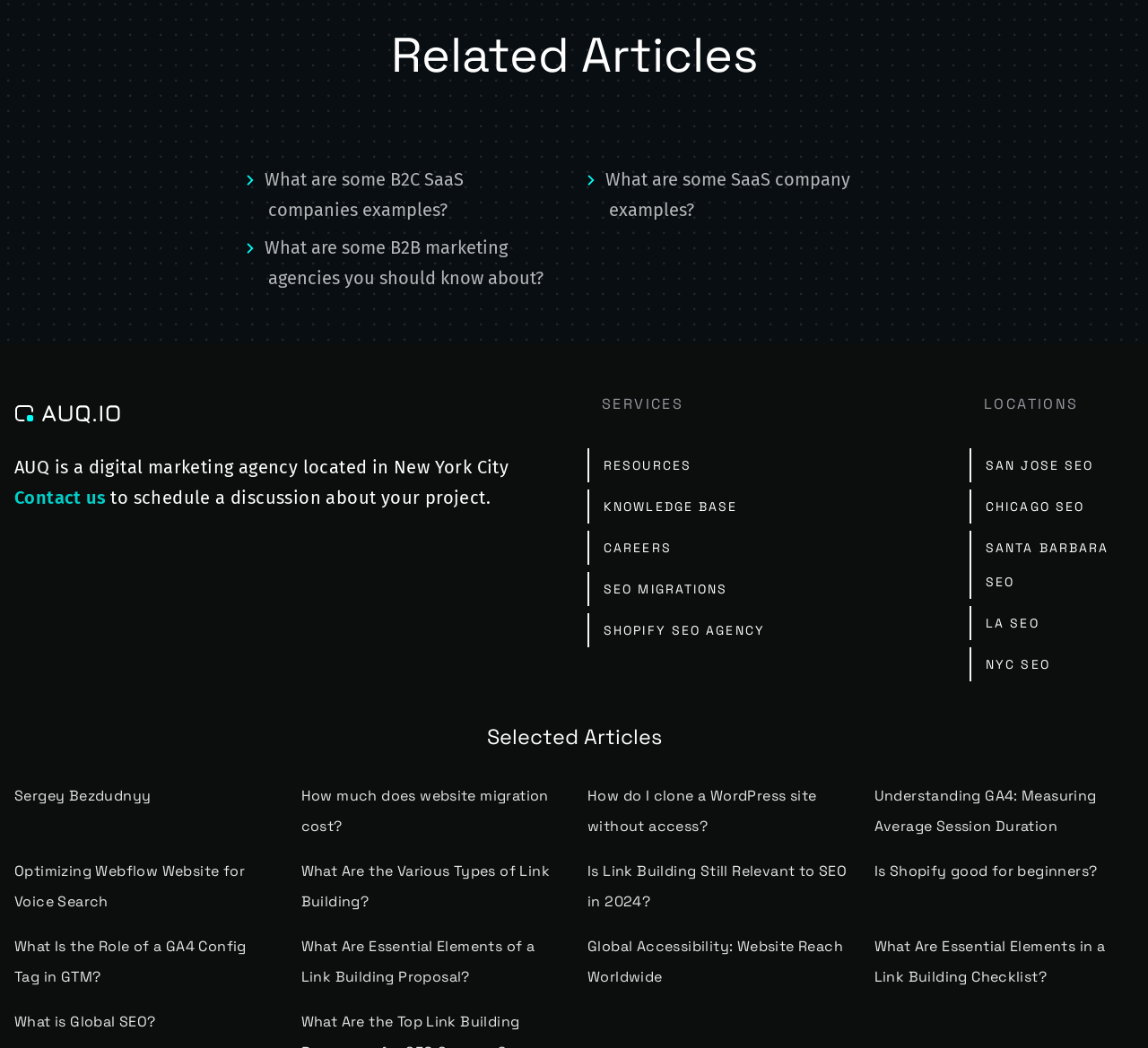Point out the bounding box coordinates of the section to click in order to follow this instruction: "Visit 'AUQ.io'".

[0.012, 0.377, 0.105, 0.407]